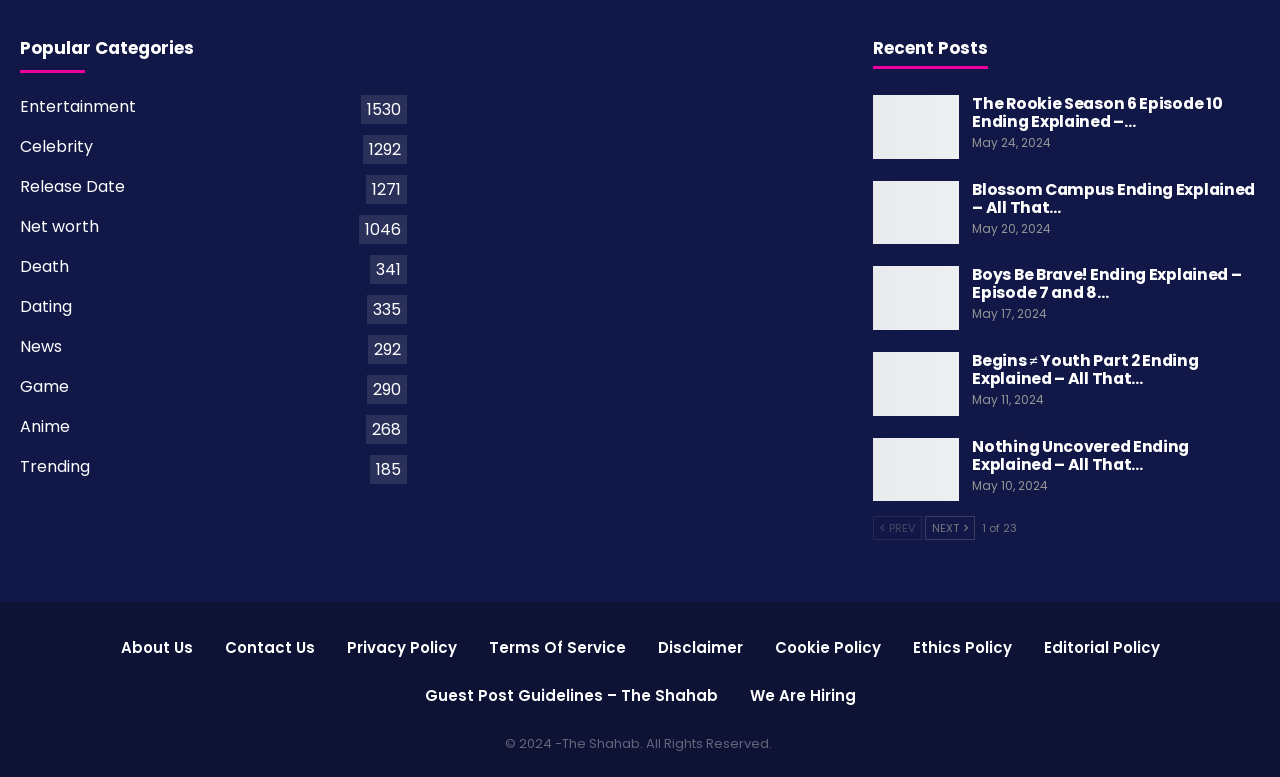Specify the bounding box coordinates of the area to click in order to follow the given instruction: "View previous page."

[0.682, 0.664, 0.721, 0.695]